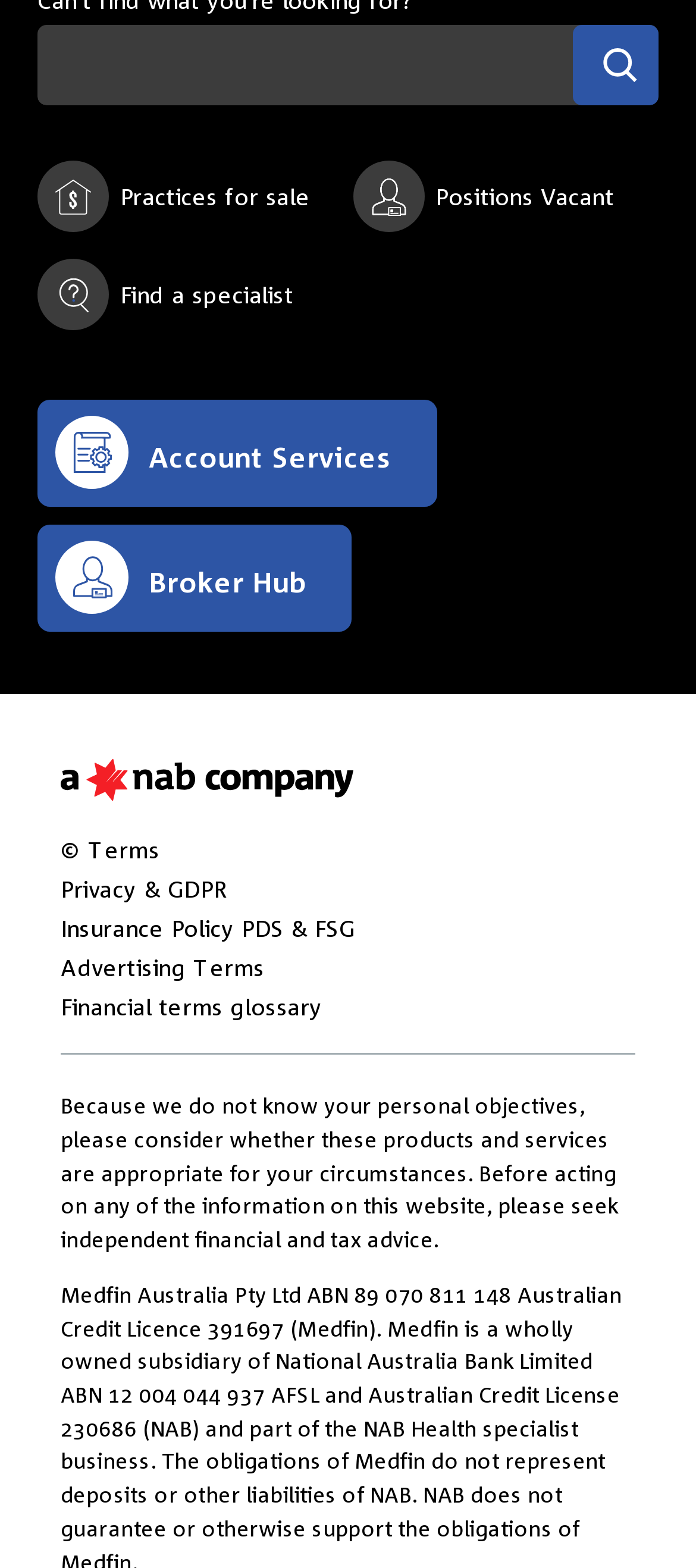Locate the bounding box coordinates of the segment that needs to be clicked to meet this instruction: "Go to broker hub".

[0.054, 0.335, 0.506, 0.403]